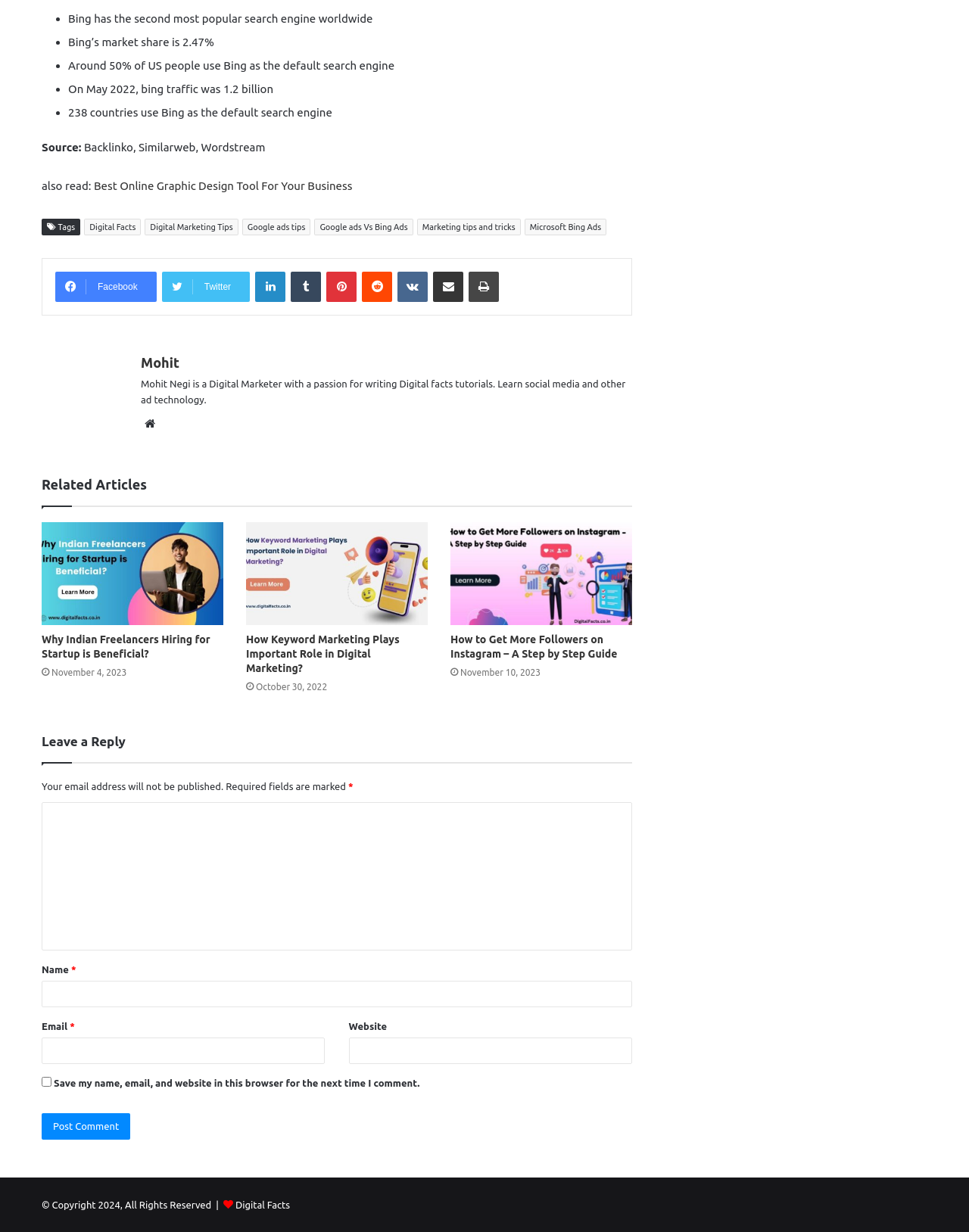Highlight the bounding box coordinates of the element you need to click to perform the following instruction: "Read the article 'Why Indian Freelancers Hiring for Startup is Beneficial?'."

[0.043, 0.424, 0.23, 0.507]